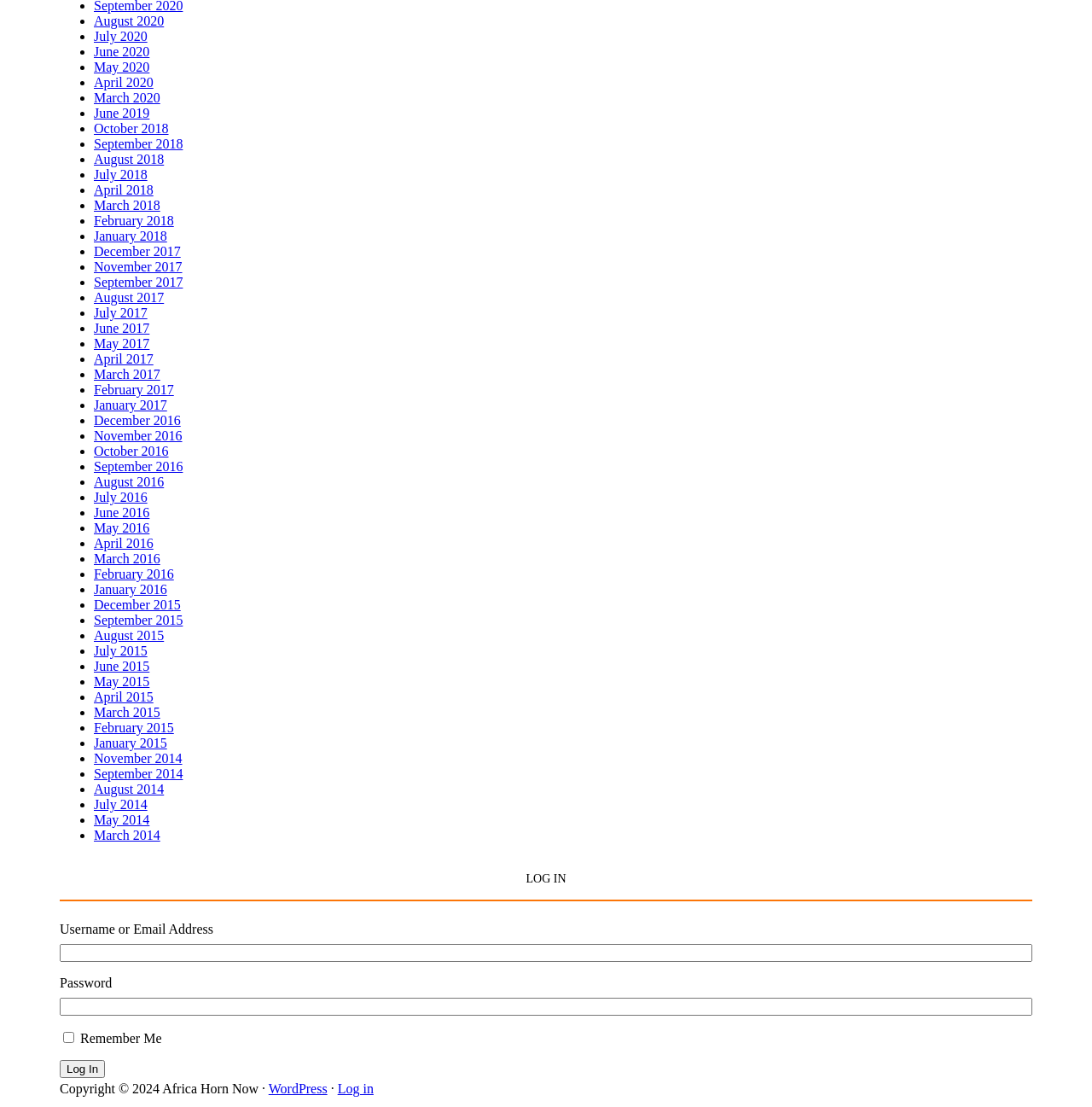Use a single word or phrase to answer this question: 
How many months are listed in total?

40